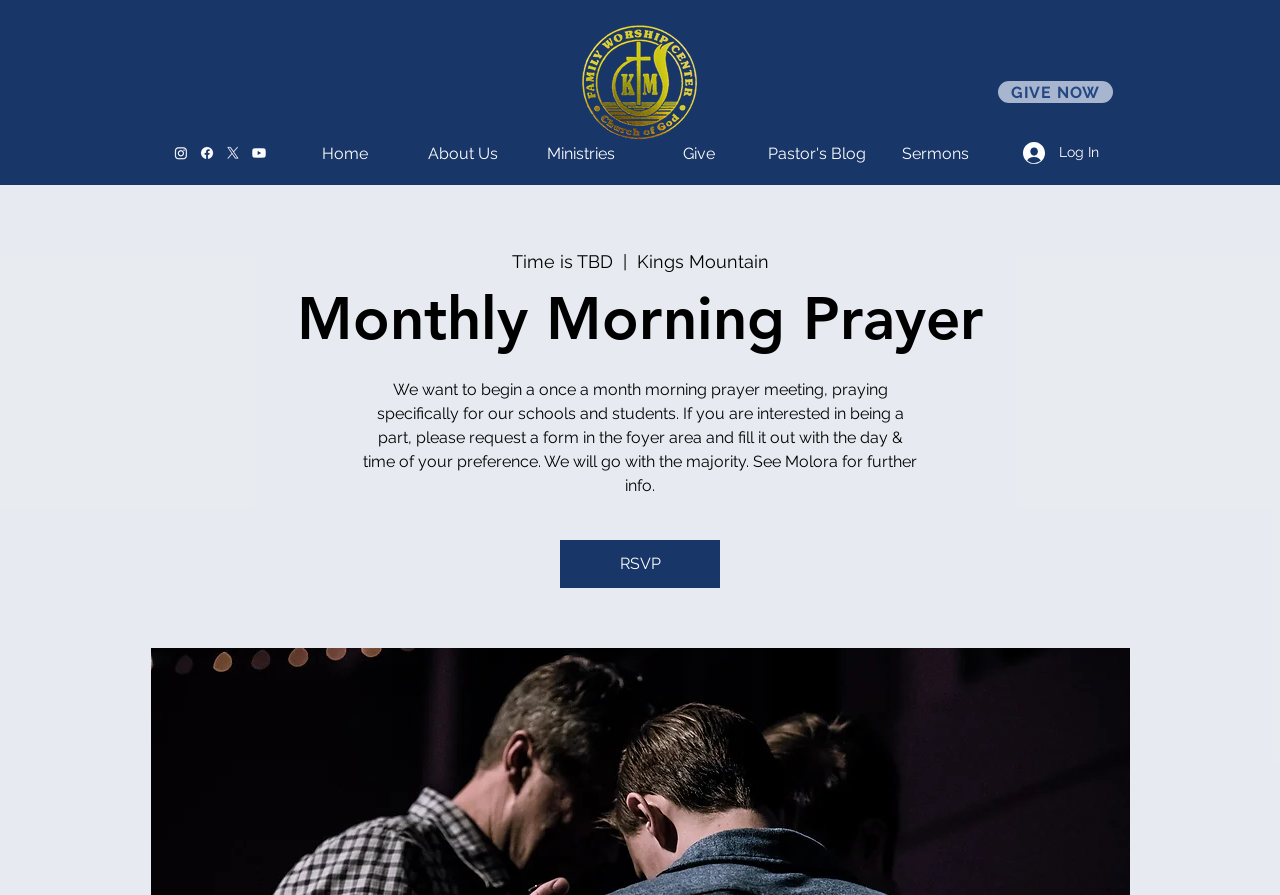Specify the bounding box coordinates of the area to click in order to execute this command: 'Click the 'Instagram' link'. The coordinates should consist of four float numbers ranging from 0 to 1, and should be formatted as [left, top, right, bottom].

[0.135, 0.162, 0.148, 0.18]